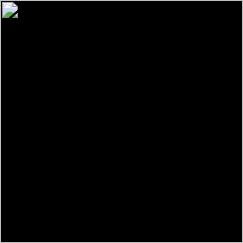Give a thorough and detailed caption for the image.

The image depicts a promotional element related to the movie "Tarzan." It is likely an advertisement for purchasing movie posters, as suggested by the text accompanying the link that invites viewers to buy a poster of the film. The image is visually designed to attract attention, potentially featuring artwork or imagery related to "Tarzan" to engage fans of the movie. This element contributes to the overall experience for visitors, encouraging engagement with the film beyond just viewing it in theaters.